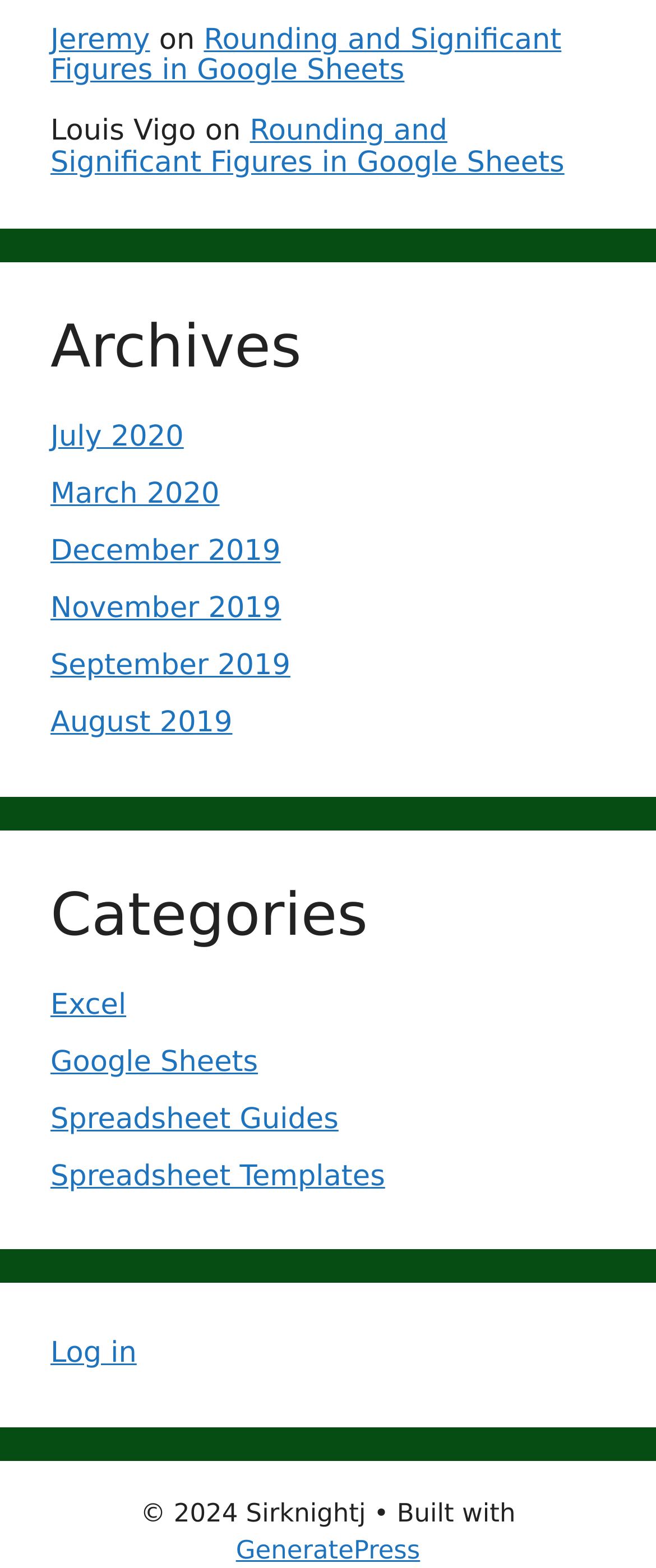Determine the bounding box coordinates of the target area to click to execute the following instruction: "Visit the 'GeneratePress' website."

[0.36, 0.979, 0.64, 0.998]